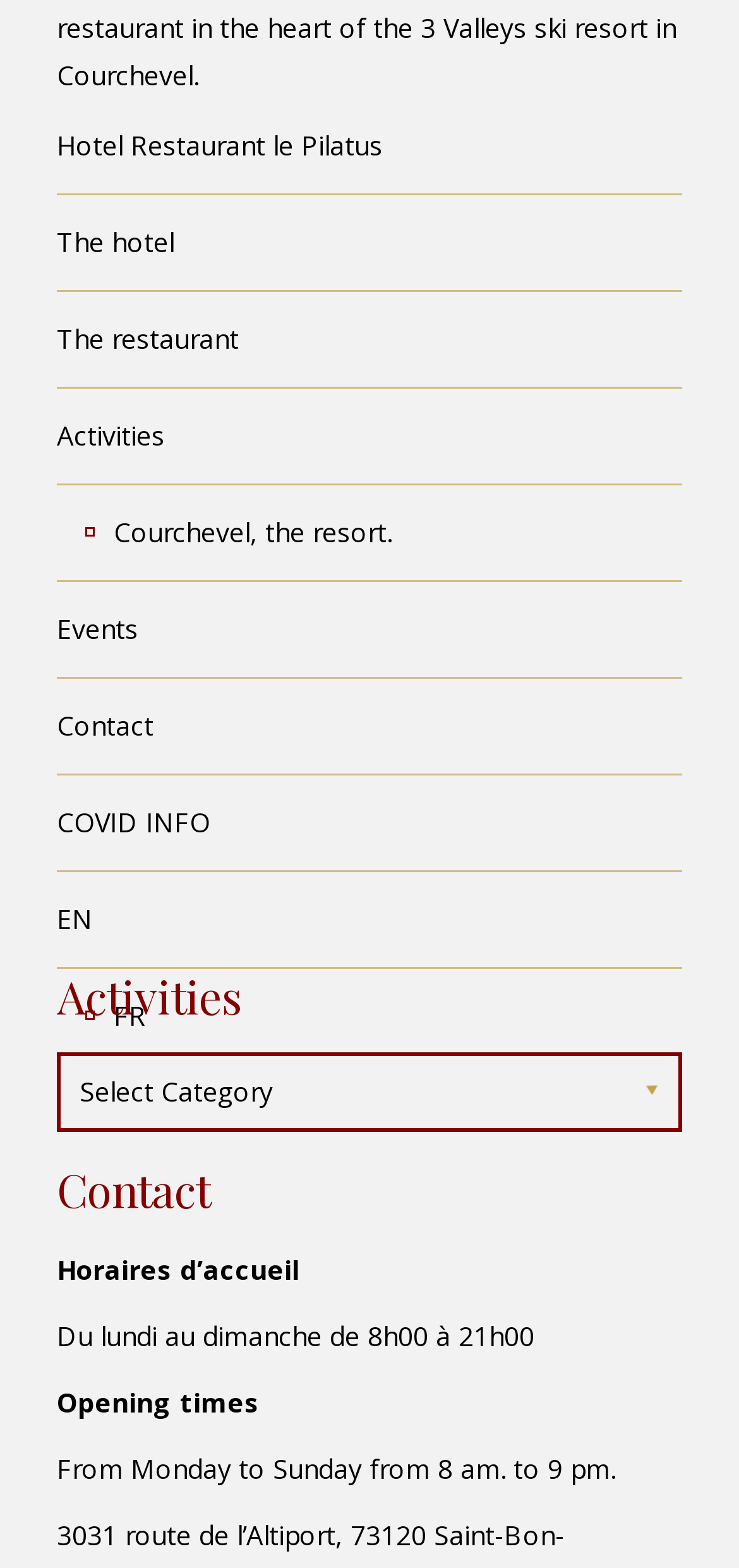Determine the bounding box coordinates of the clickable region to execute the instruction: "Click on Hotel Restaurant le Pilatus". The coordinates should be four float numbers between 0 and 1, denoted as [left, top, right, bottom].

[0.077, 0.062, 0.923, 0.123]